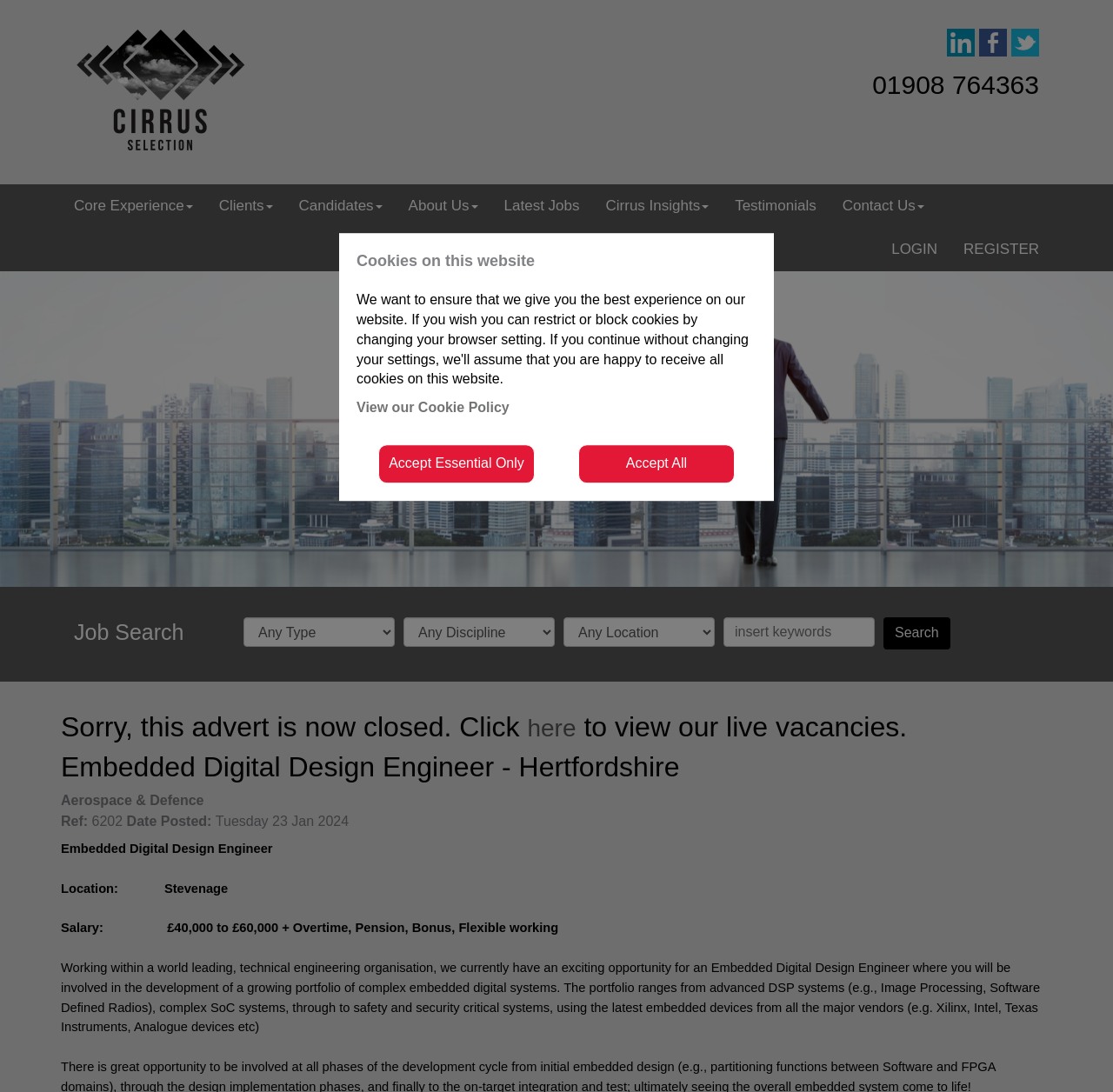What is the phone number on the top right corner?
Provide a one-word or short-phrase answer based on the image.

01908 764363